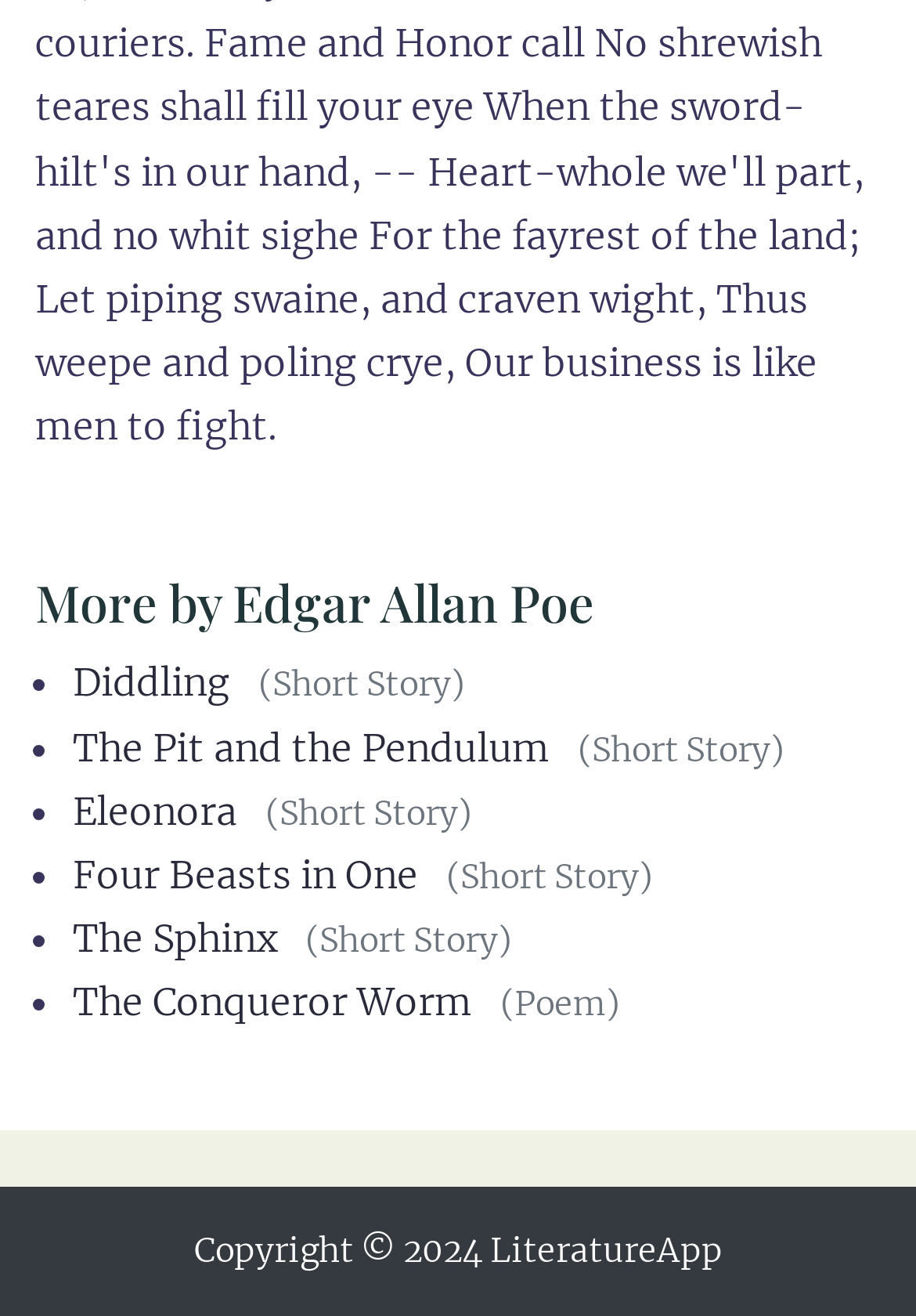What is the second story in the list?
Look at the image and answer the question using a single word or phrase.

The Pit and the Pendulum